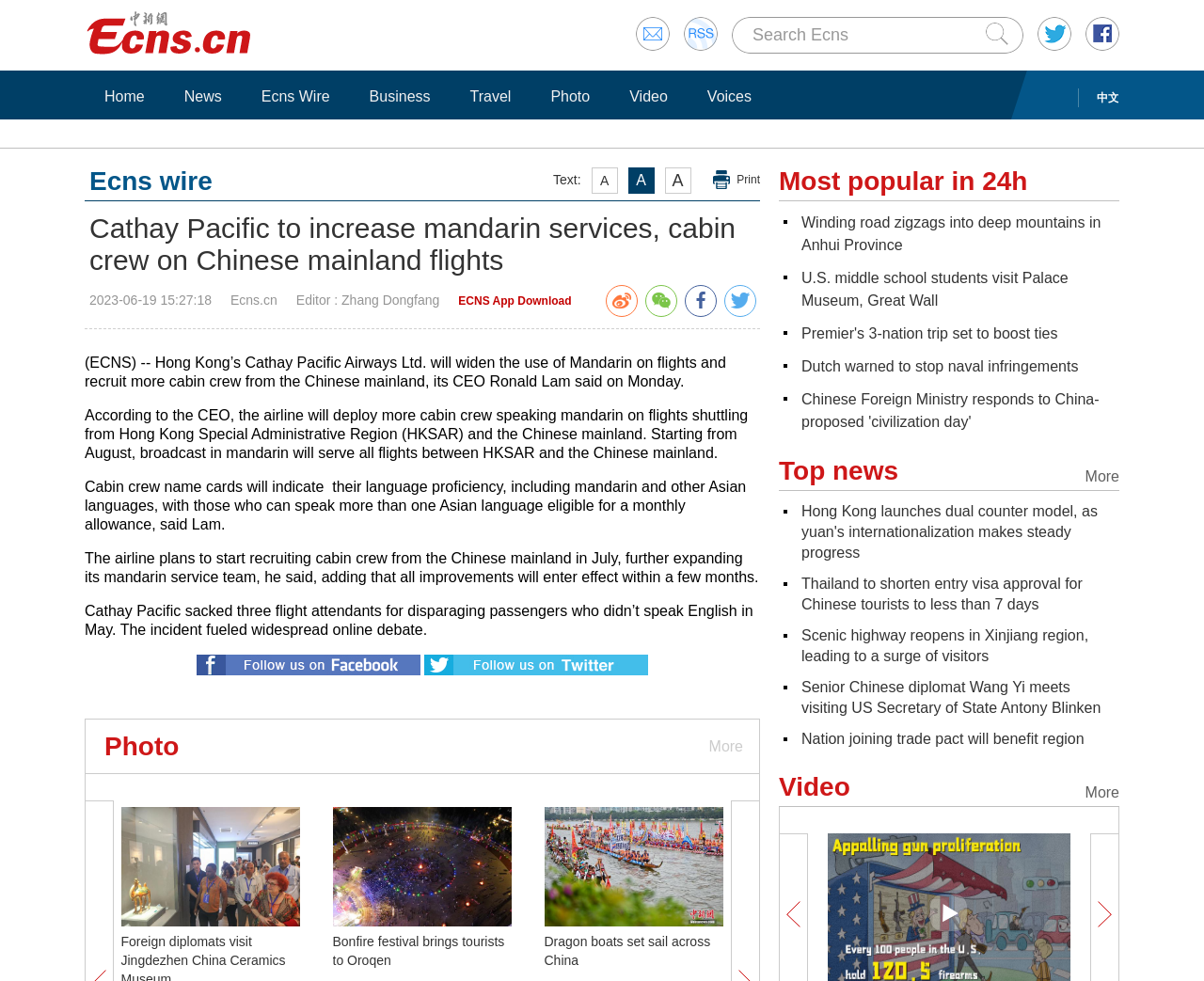Identify and provide the text of the main header on the webpage.

Cathay Pacific to increase mandarin services, cabin crew on Chinese mainland flights